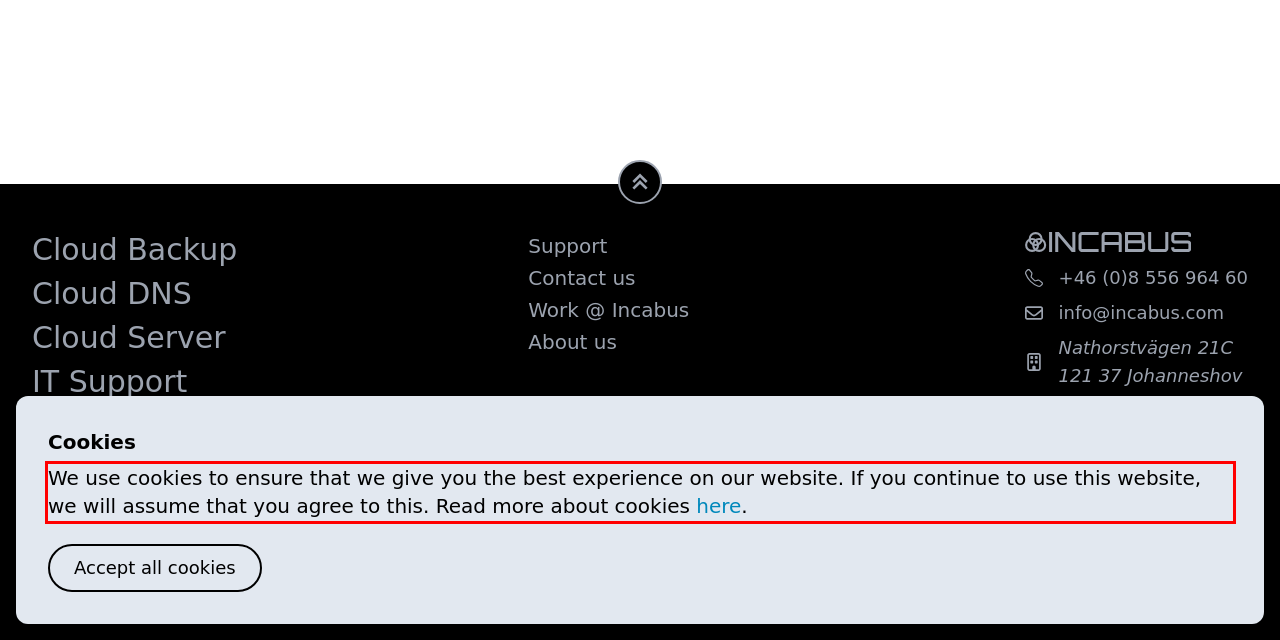Look at the provided screenshot of the webpage and perform OCR on the text within the red bounding box.

We use cookies to ensure that we give you the best experience on our website. If you continue to use this website, we will assume that you agree to this. Read more about cookies here.